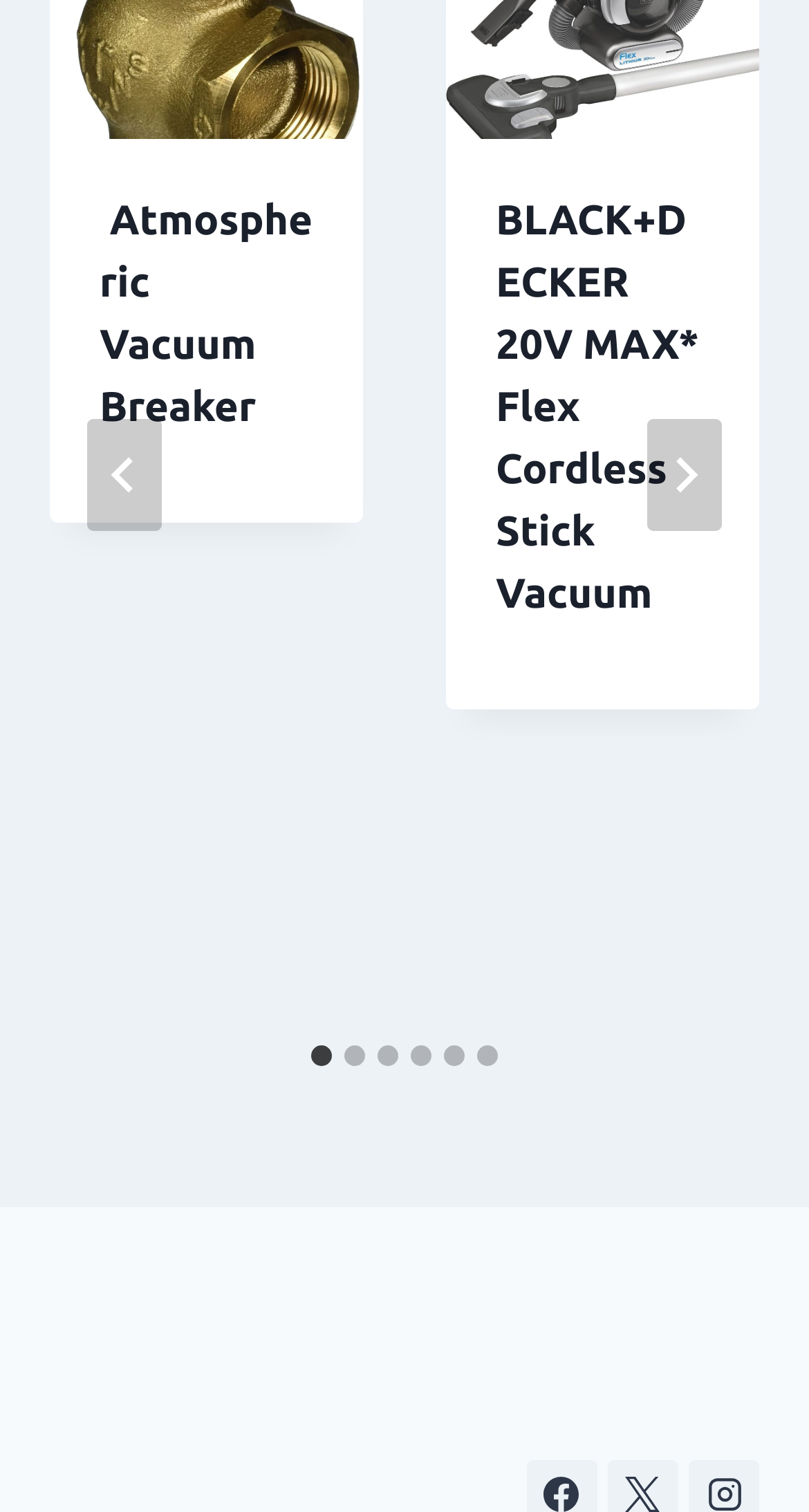Locate the bounding box coordinates of the area where you should click to accomplish the instruction: "Select slide 2".

[0.426, 0.692, 0.451, 0.705]